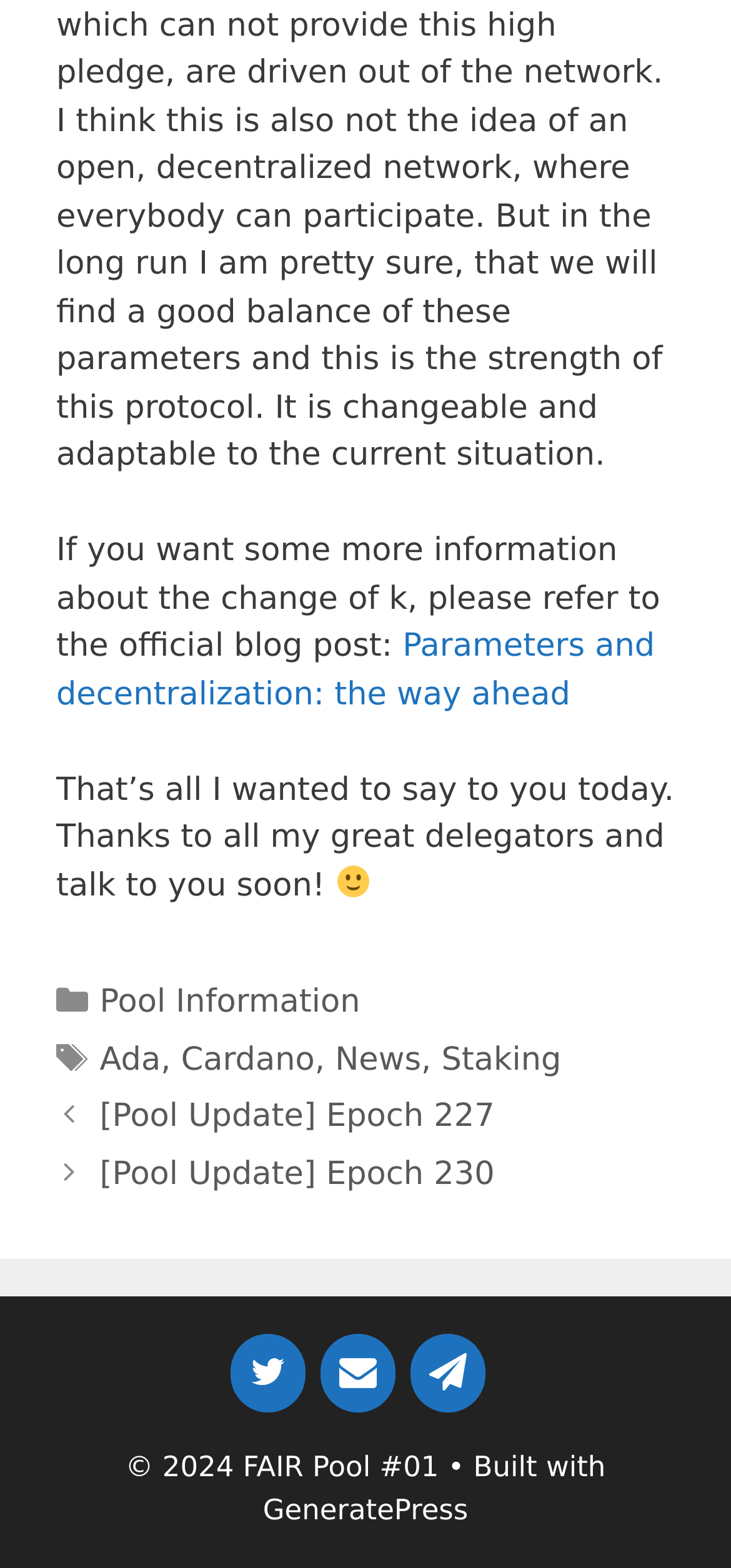What is the theme of the post?
Refer to the image and give a detailed answer to the question.

I determined the answer by looking at the tags listed in the footer section of the webpage. One of the tags is 'Staking', which suggests that the post is related to staking.